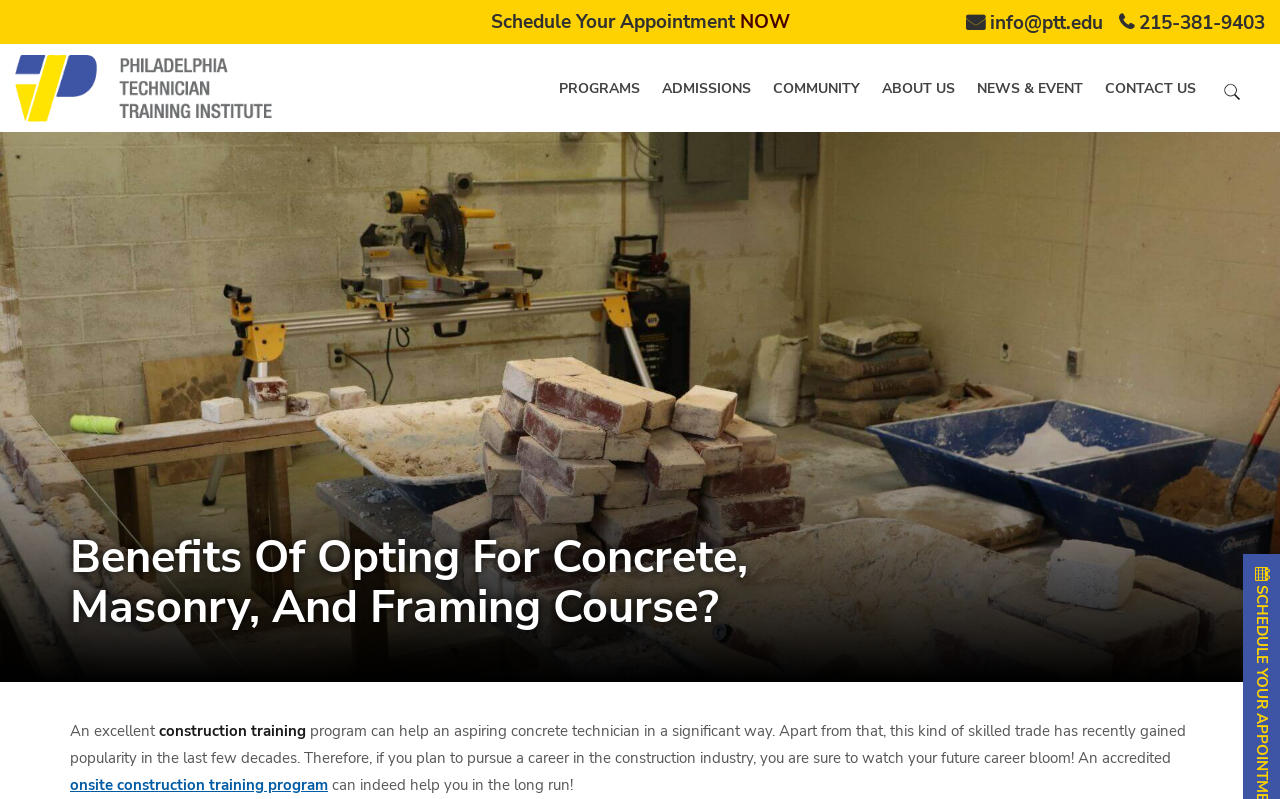Extract the primary header of the webpage and generate its text.

Benefits Of Opting For Concrete, Masonry, And Framing Course?